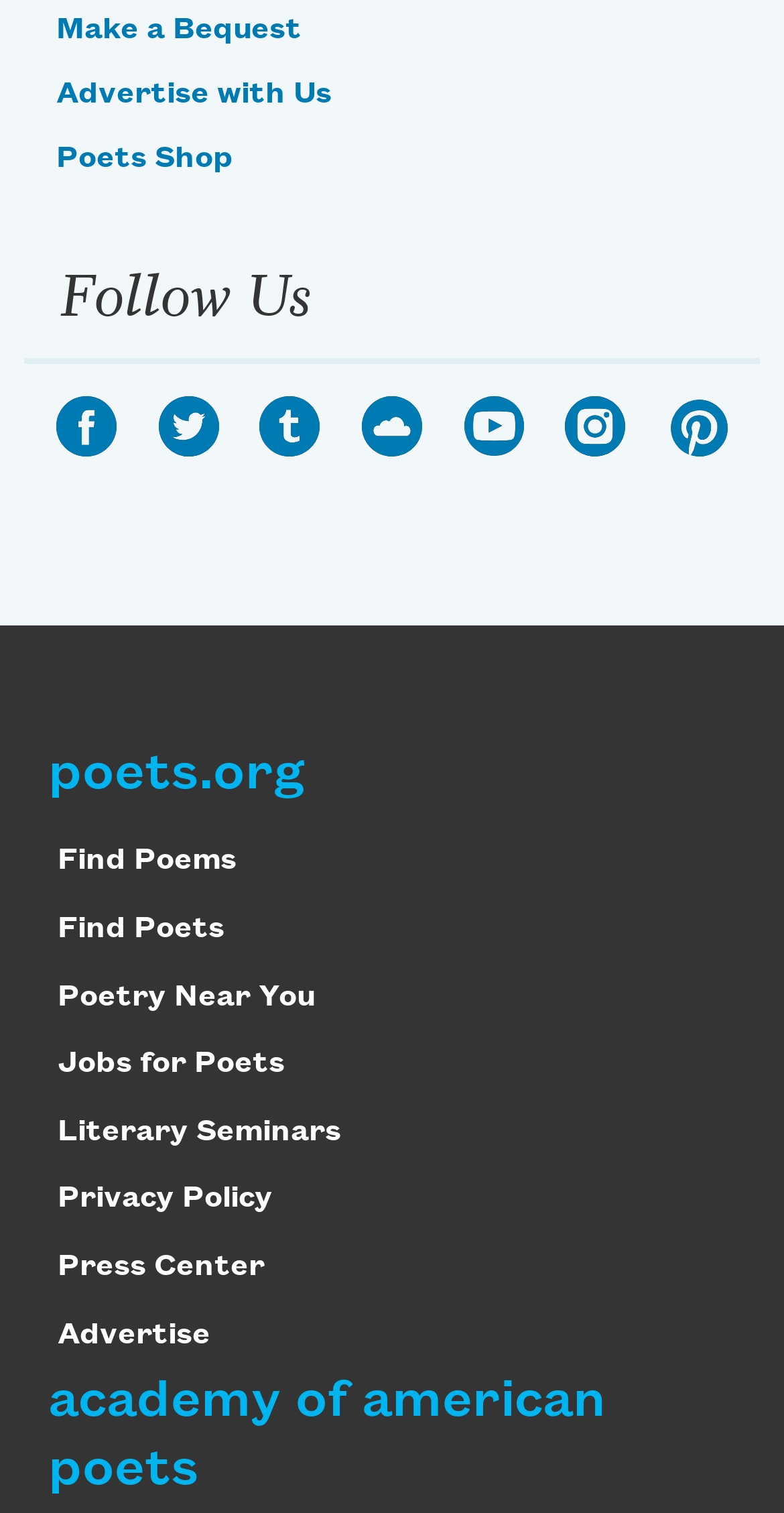Identify the bounding box for the described UI element. Provide the coordinates in (top-left x, top-left y, bottom-right x, bottom-right y) format with values ranging from 0 to 1: Jobs for Poets

[0.074, 0.693, 0.364, 0.714]